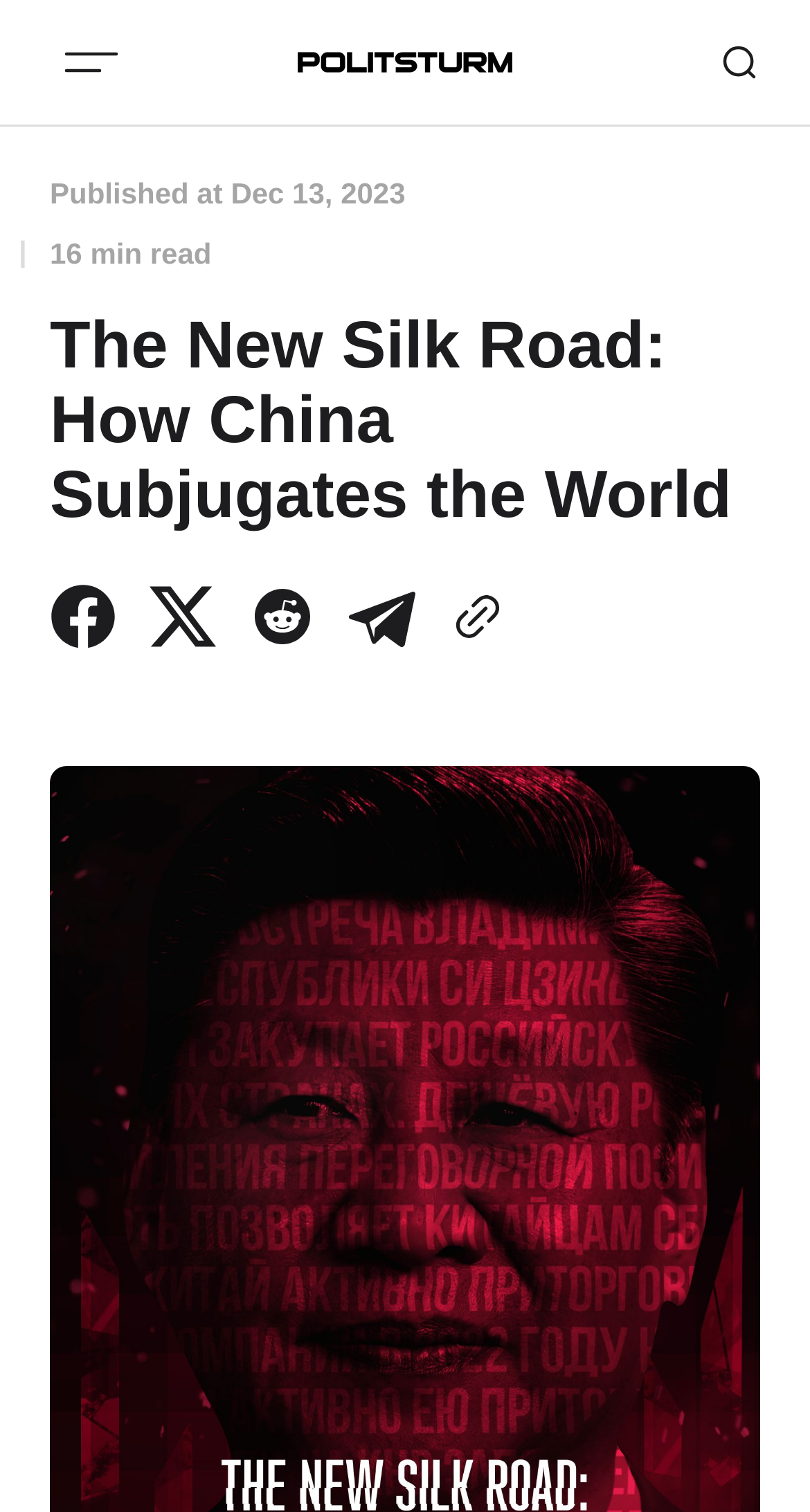Point out the bounding box coordinates of the section to click in order to follow this instruction: "Share on facebook".

[0.062, 0.386, 0.164, 0.43]